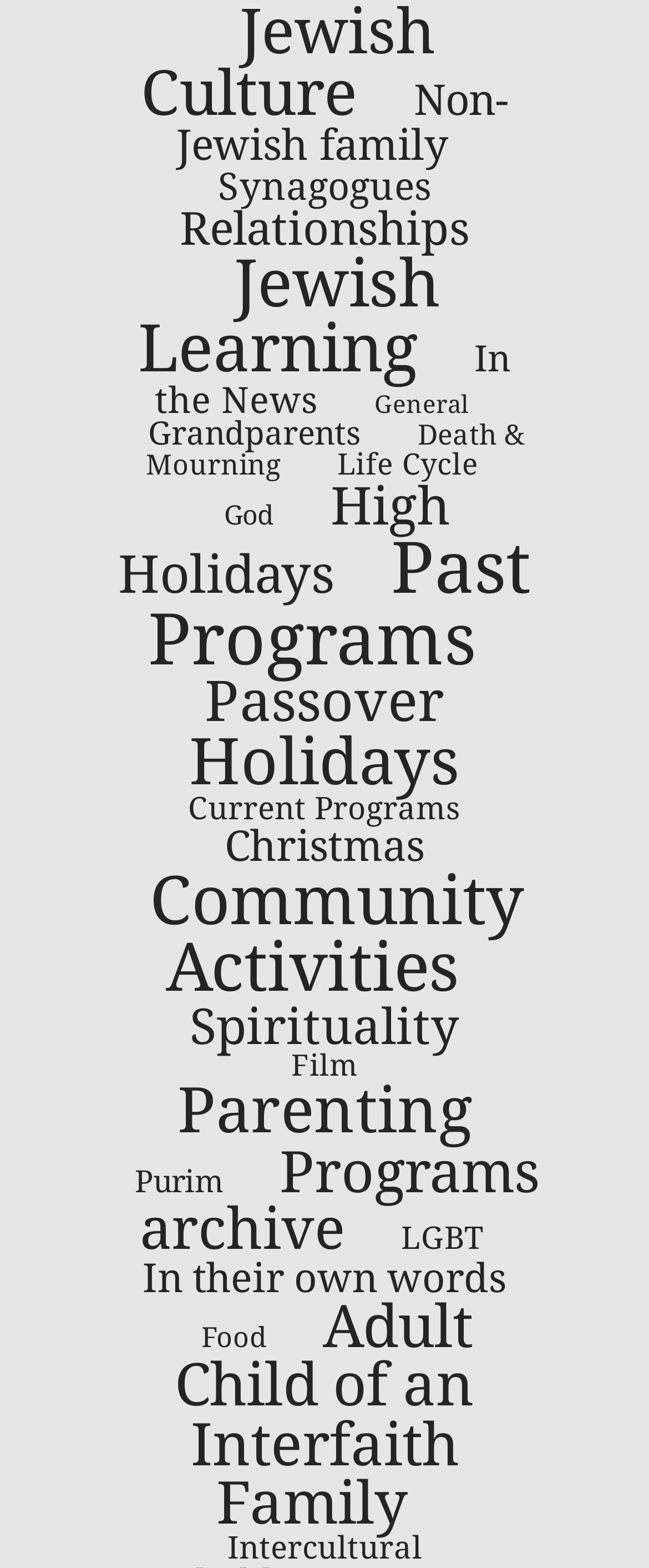Please specify the bounding box coordinates of the clickable section necessary to execute the following command: "Learn about Jewish Learning".

[0.213, 0.156, 0.678, 0.247]